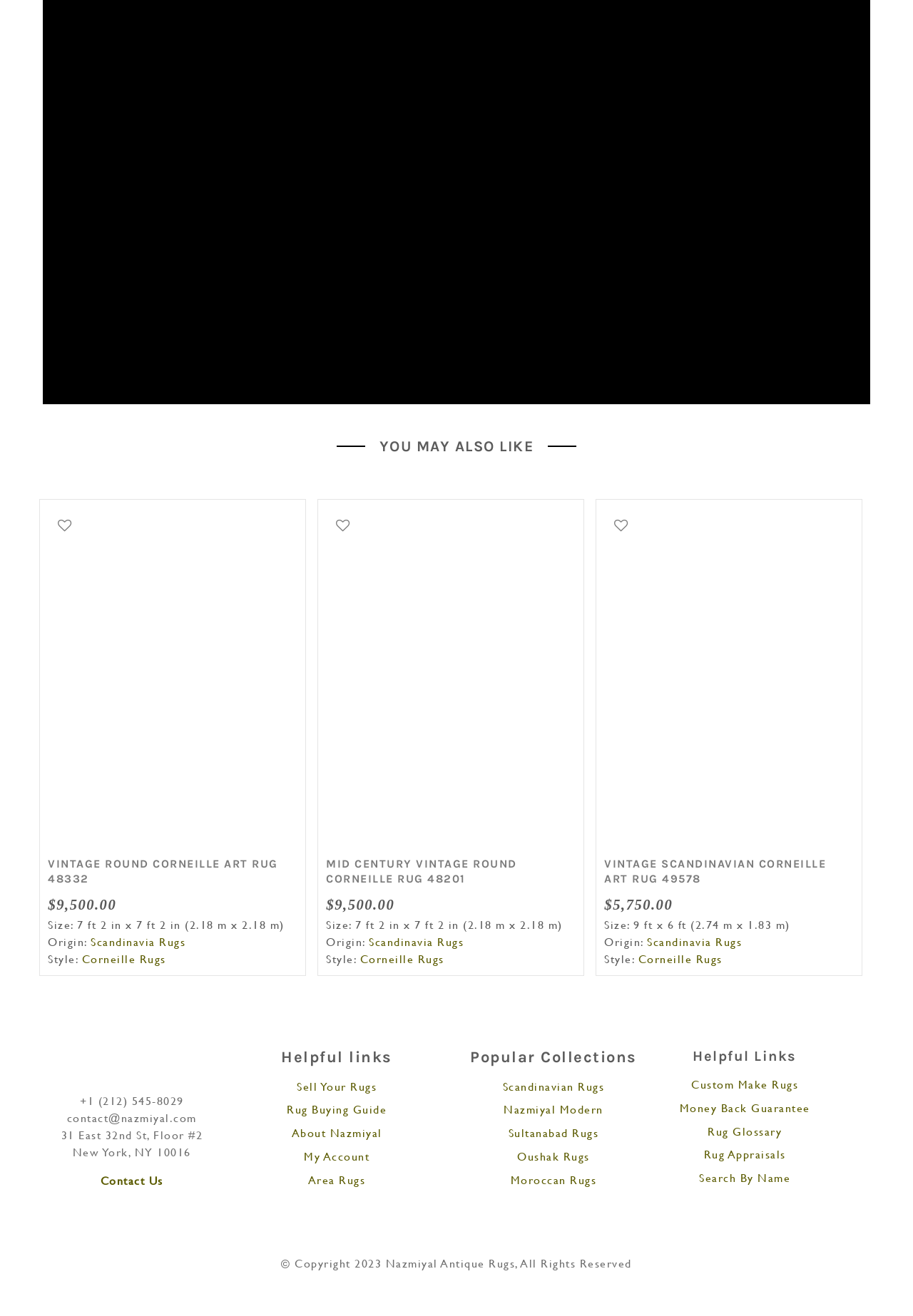What is the price of the Vintage Round Corneille Rug 48332? Based on the image, give a response in one word or a short phrase.

$9,500.00